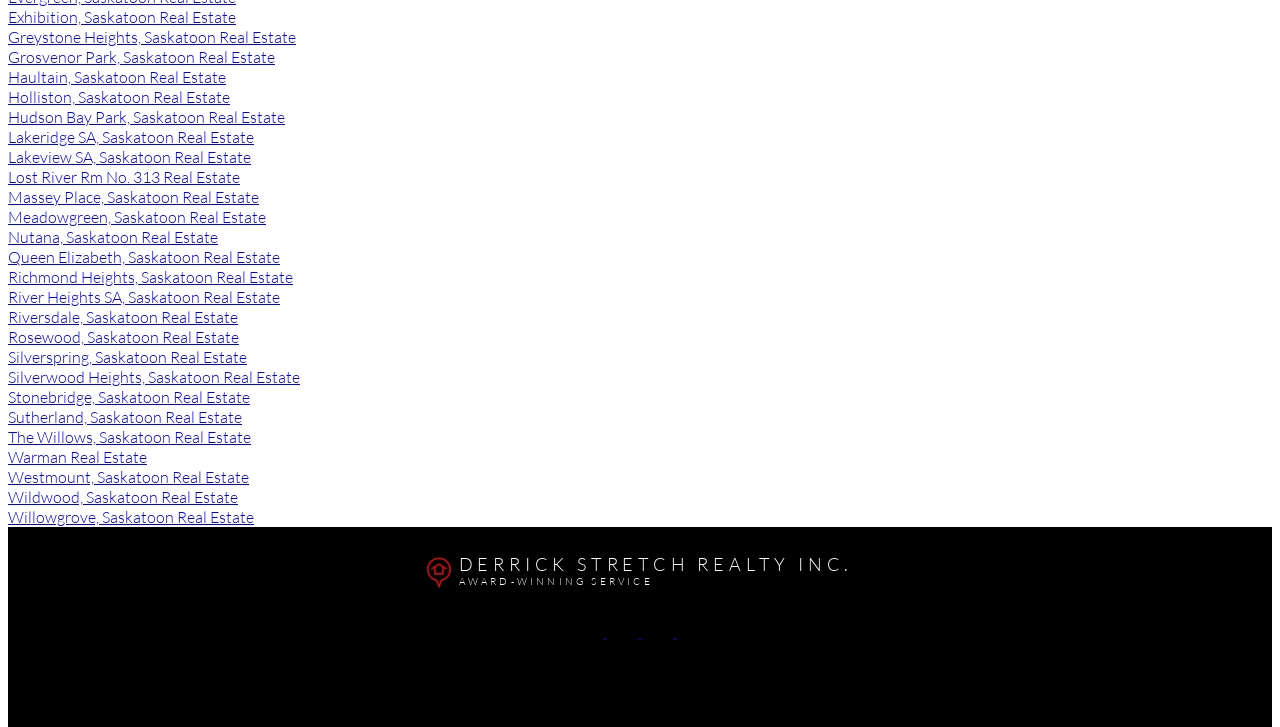Please identify the bounding box coordinates of the element's region that I should click in order to complete the following instruction: "Go to About us". The bounding box coordinates consist of four float numbers between 0 and 1, i.e., [left, top, right, bottom].

None